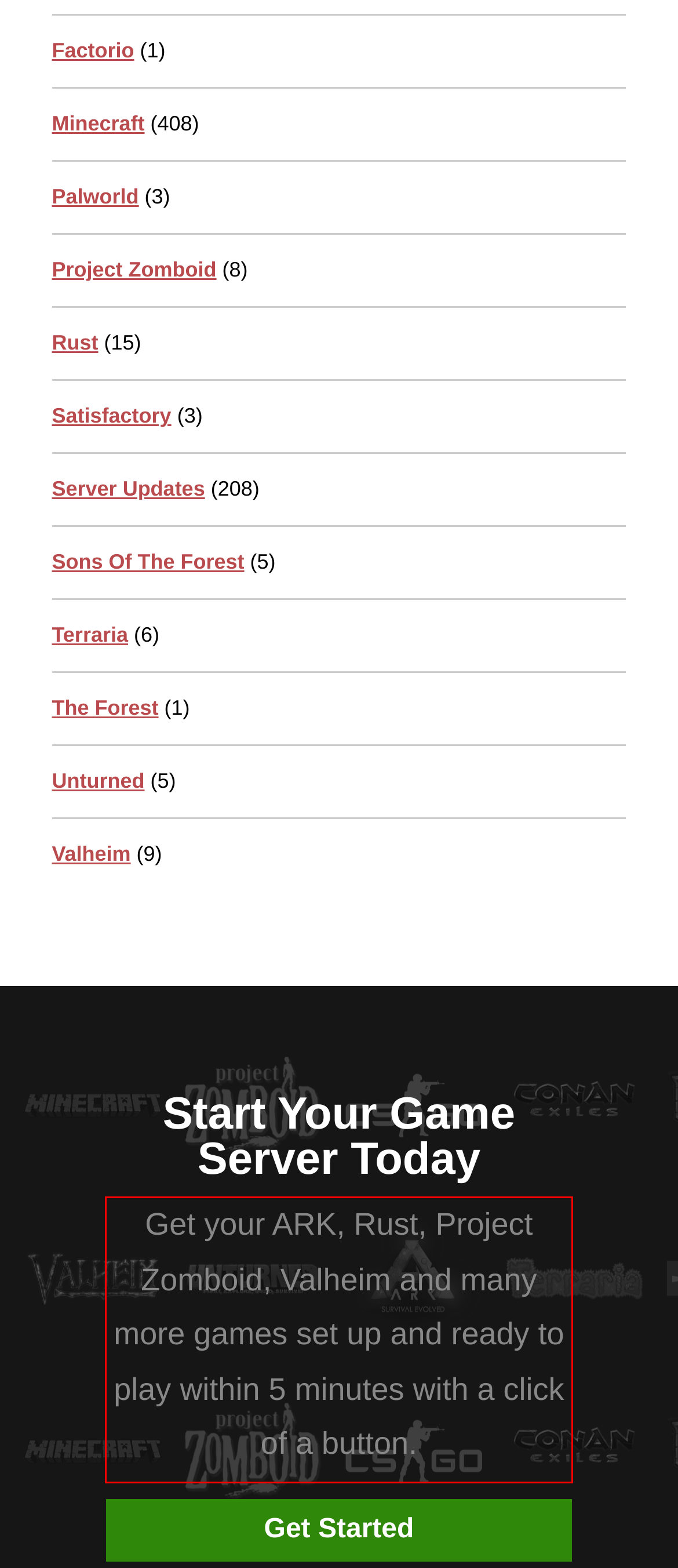Identify the text inside the red bounding box in the provided webpage screenshot and transcribe it.

Get your ARK, Rust, Project Zomboid, Valheim and many more games set up and ready to play within 5 minutes with a click of a button.